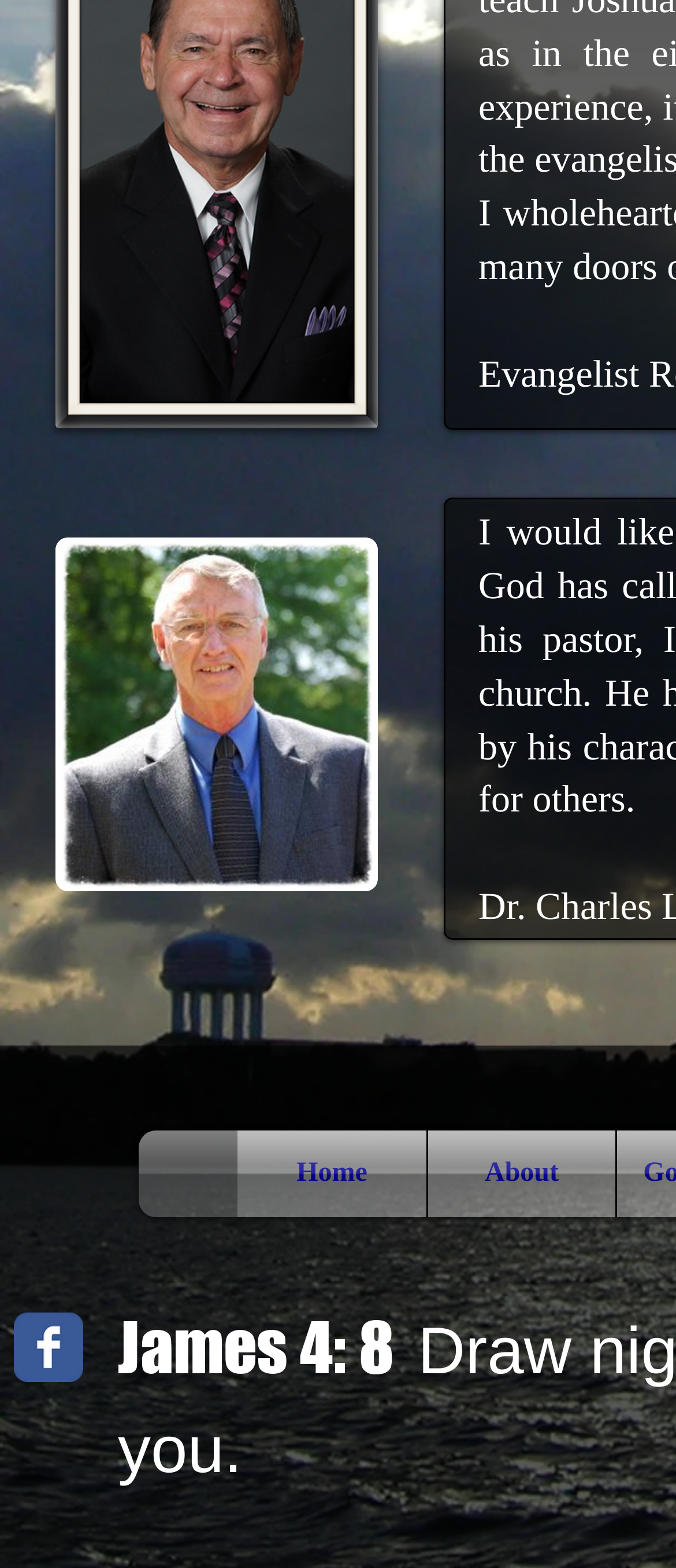Locate the bounding box of the user interface element based on this description: "About".

[0.633, 0.721, 0.91, 0.777]